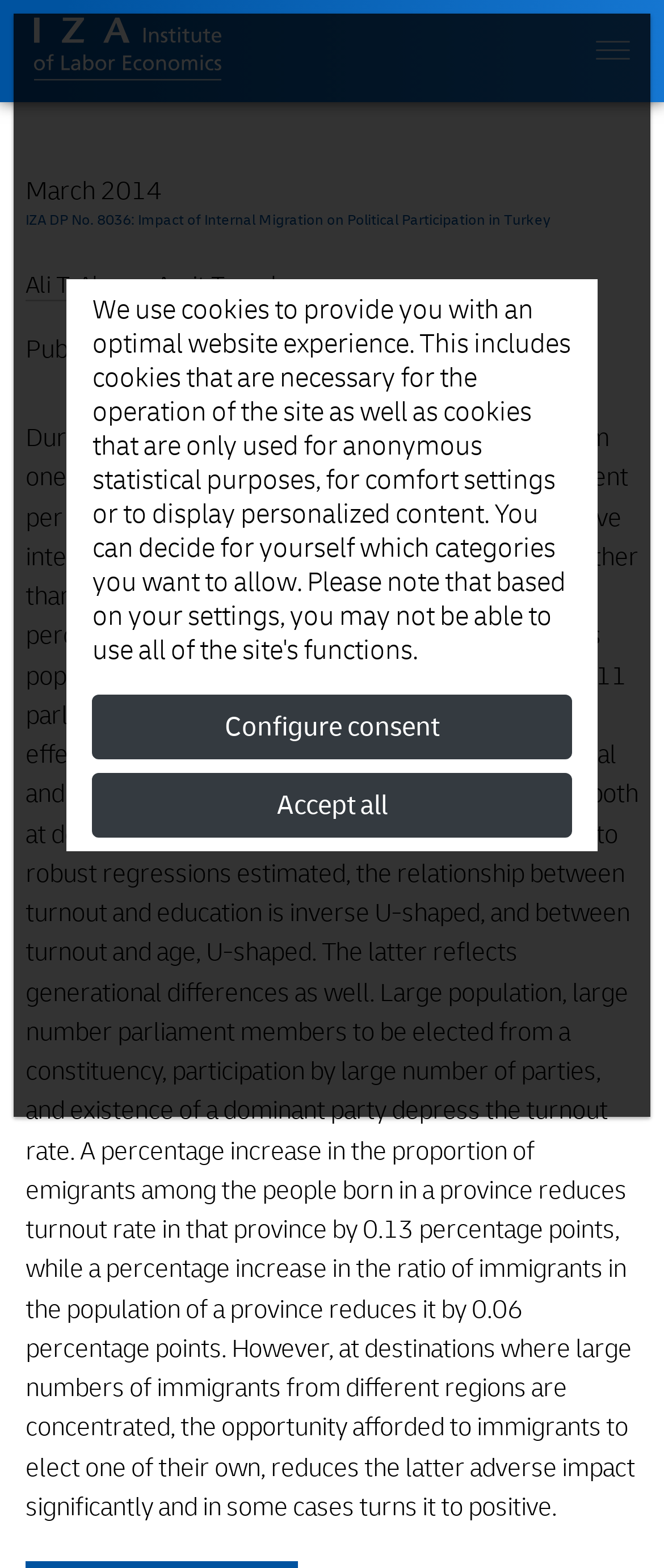Produce an extensive caption that describes everything on the webpage.

The webpage is about a research paper titled "Impact of Internal Migration on Political Participation in Turkey" published by the IZA - Institute of Labor Economics. At the top left, there is a link and an image, likely a logo. On the top right, there is a button to toggle navigation.

Below the navigation button, there is a section with a heading that displays the title of the research paper. Underneath the heading, there is a line of text showing the publication date, "March 2014". The authors of the paper, "Ali T. Akarca" and "Aysit Tansel", are listed with links to their profiles.

The main content of the webpage is a summary of the research paper, which discusses the impact of internal migration on political participation in Turkey. The text is quite long and provides detailed information about the study, including its methodology and findings.

At the bottom of the page, there are two buttons, "Configure consent" and "Accept all", which are likely related to cookie consent or data privacy.

Overall, the webpage is a simple and straightforward presentation of a research paper, with a clear title, author information, and a detailed summary of the paper's content.